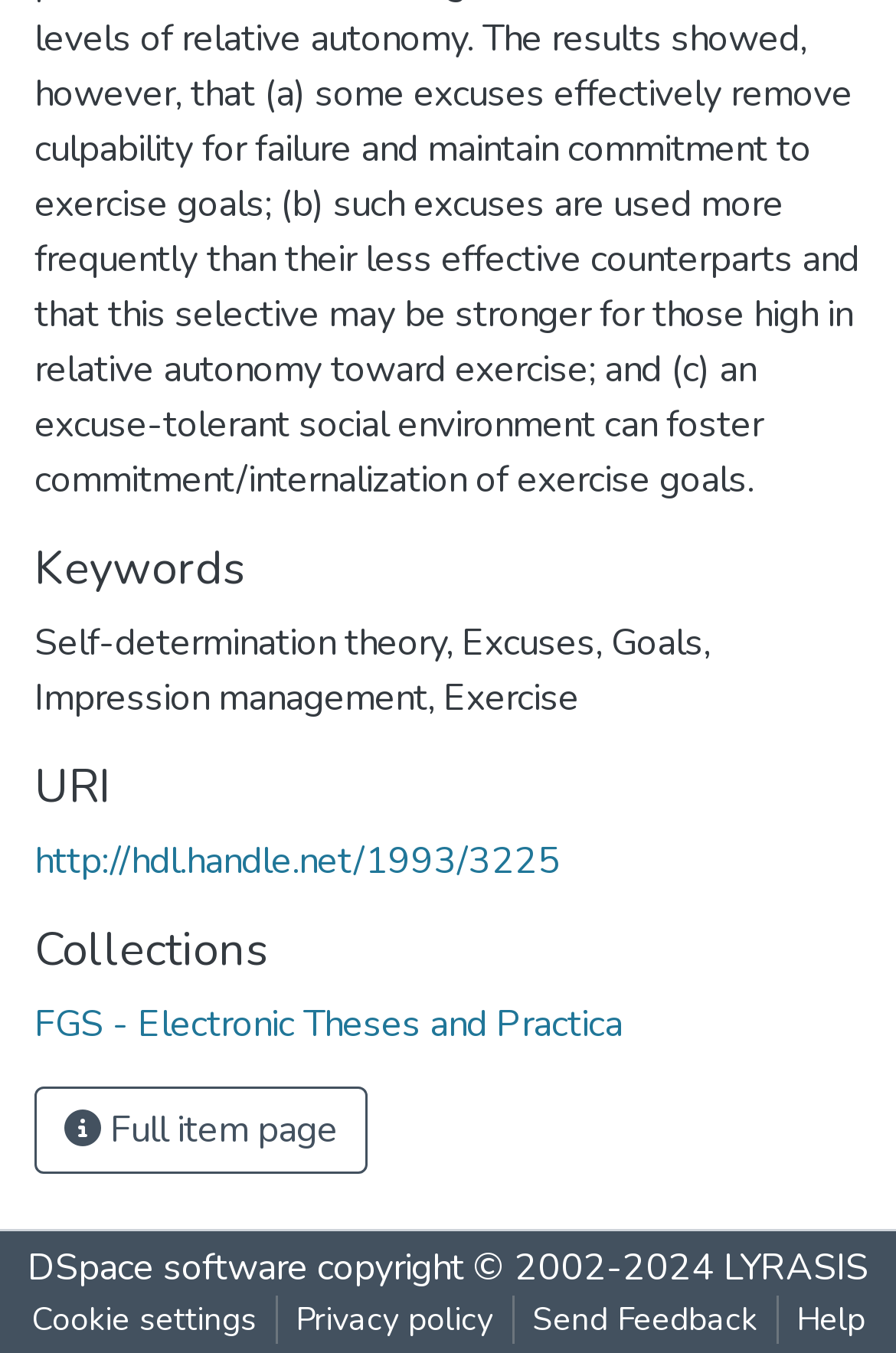Please answer the following question as detailed as possible based on the image: 
What is the title of the first collection?

I found the heading 'Collections' and then looked for the first link underneath it, which is 'FGS - Electronic Theses and Practica'.